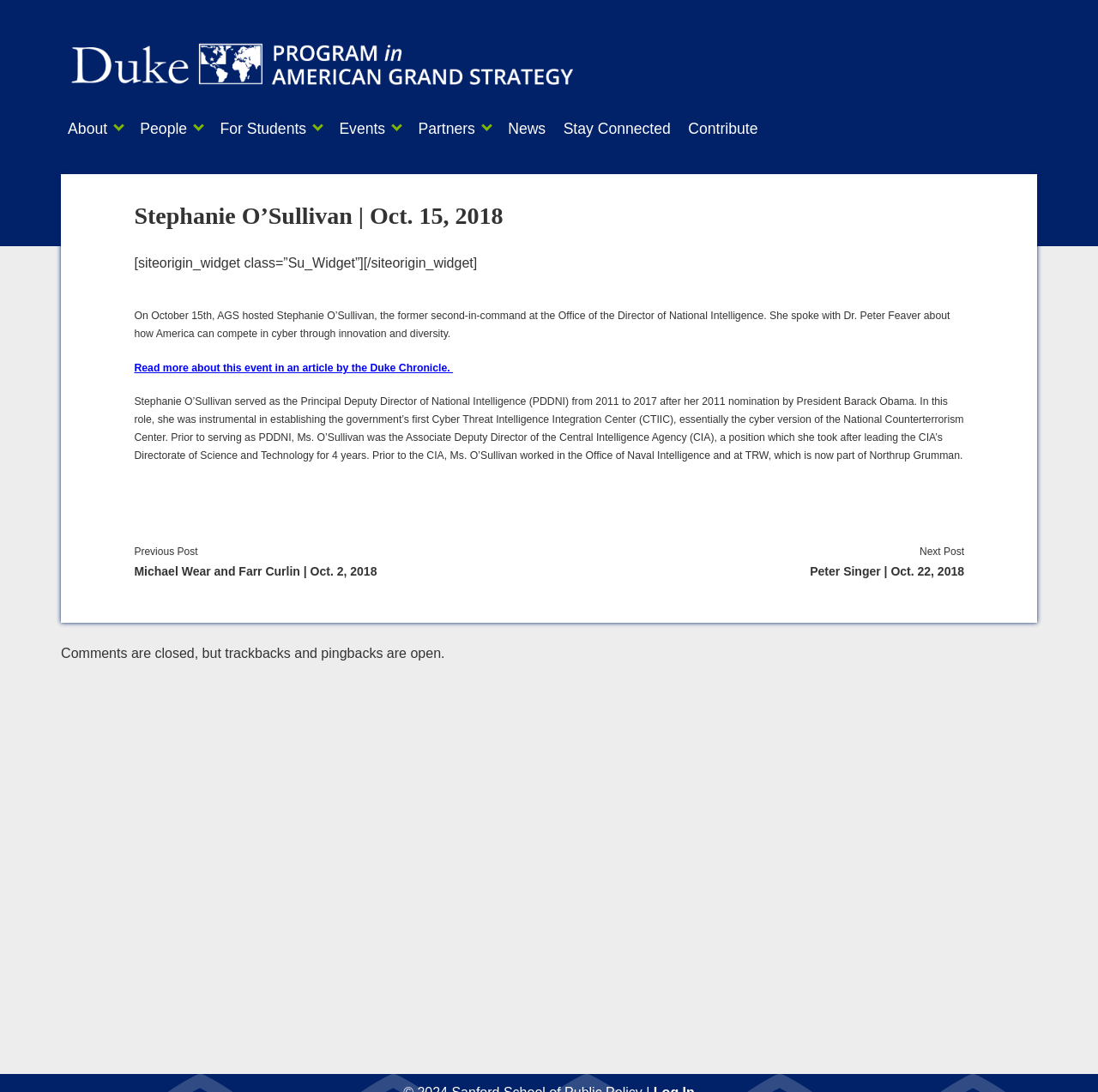Determine the bounding box coordinates for the HTML element described here: "trackbacks".

[0.205, 0.587, 0.265, 0.6]